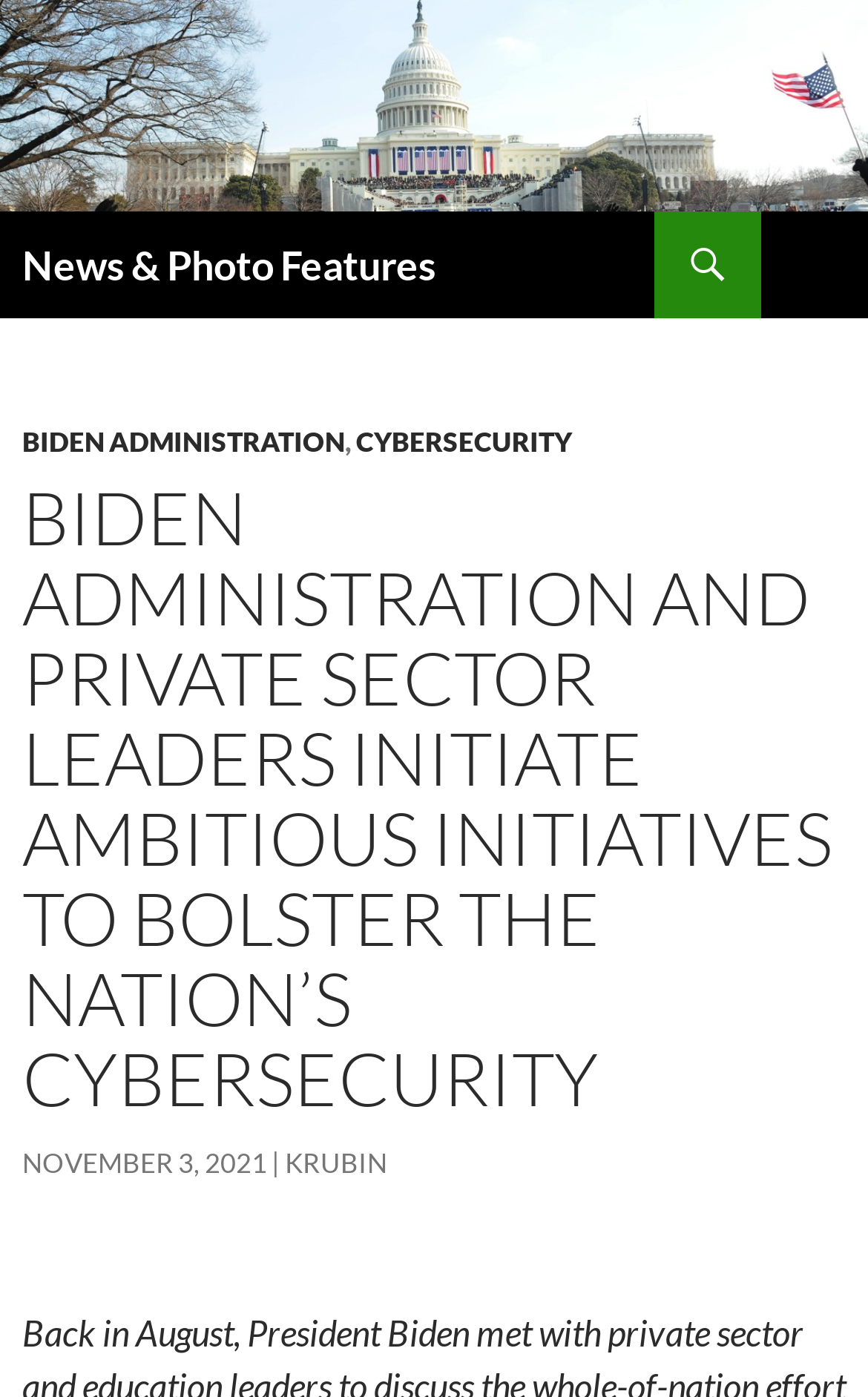Using the description: "November 3, 2021", determine the UI element's bounding box coordinates. Ensure the coordinates are in the format of four float numbers between 0 and 1, i.e., [left, top, right, bottom].

[0.026, 0.821, 0.308, 0.844]